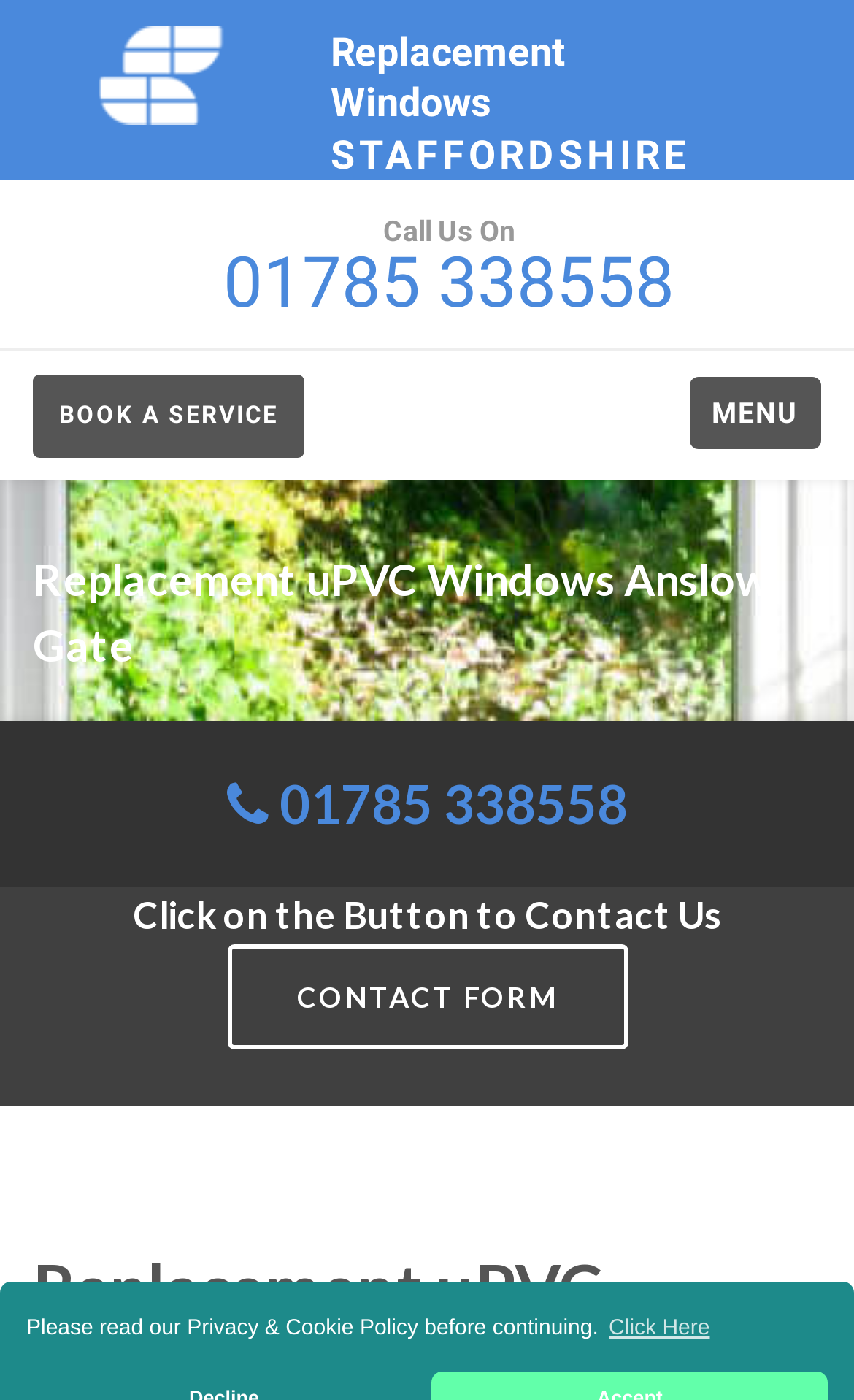Identify the bounding box for the UI element described as: "01785 338558". The coordinates should be four float numbers between 0 and 1, i.e., [left, top, right, bottom].

[0.327, 0.551, 0.735, 0.596]